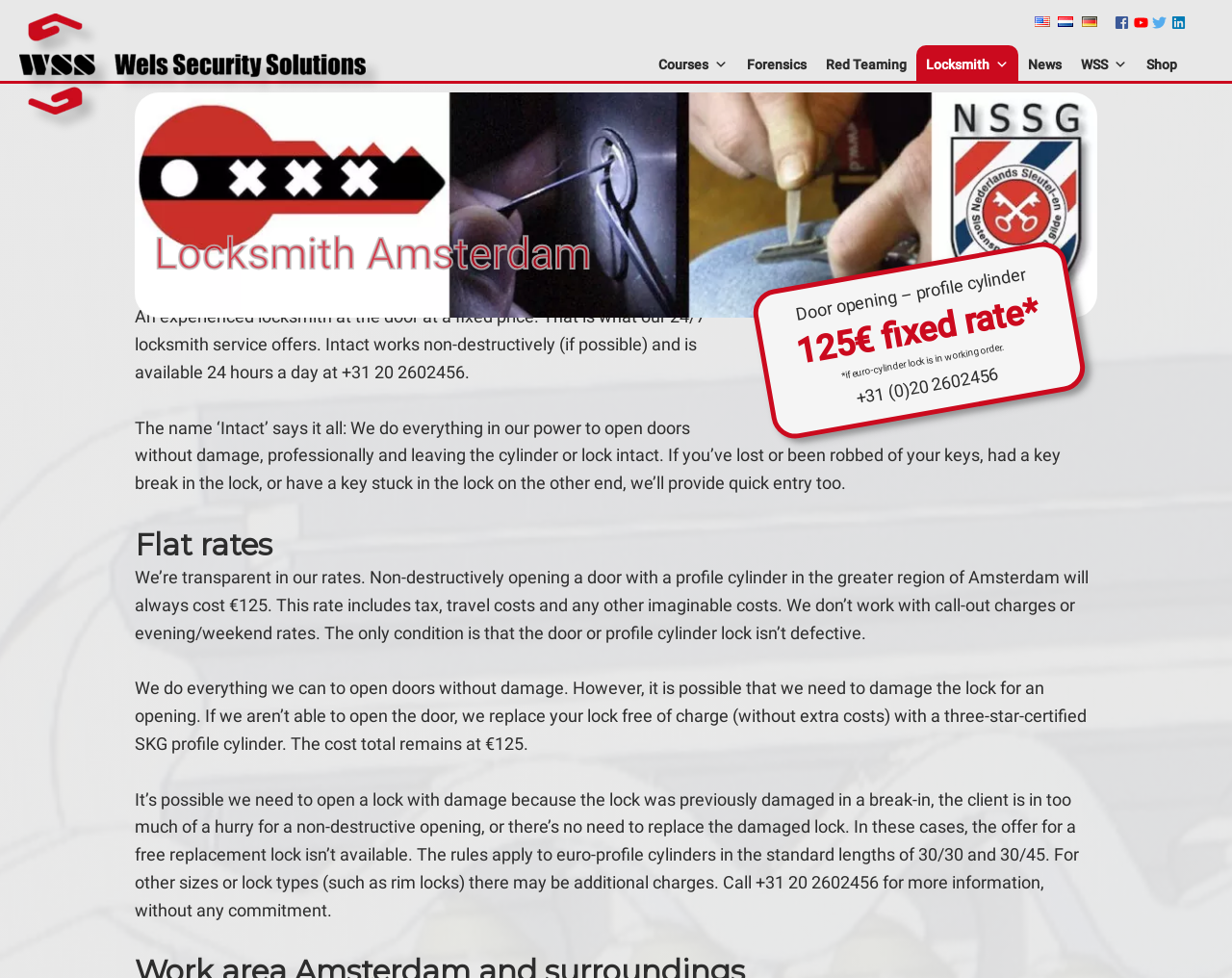Determine the bounding box coordinates for the UI element described. Format the coordinates as (top-left x, top-left y, bottom-right x, bottom-right y) and ensure all values are between 0 and 1. Element description: Shop

[0.923, 0.046, 0.963, 0.086]